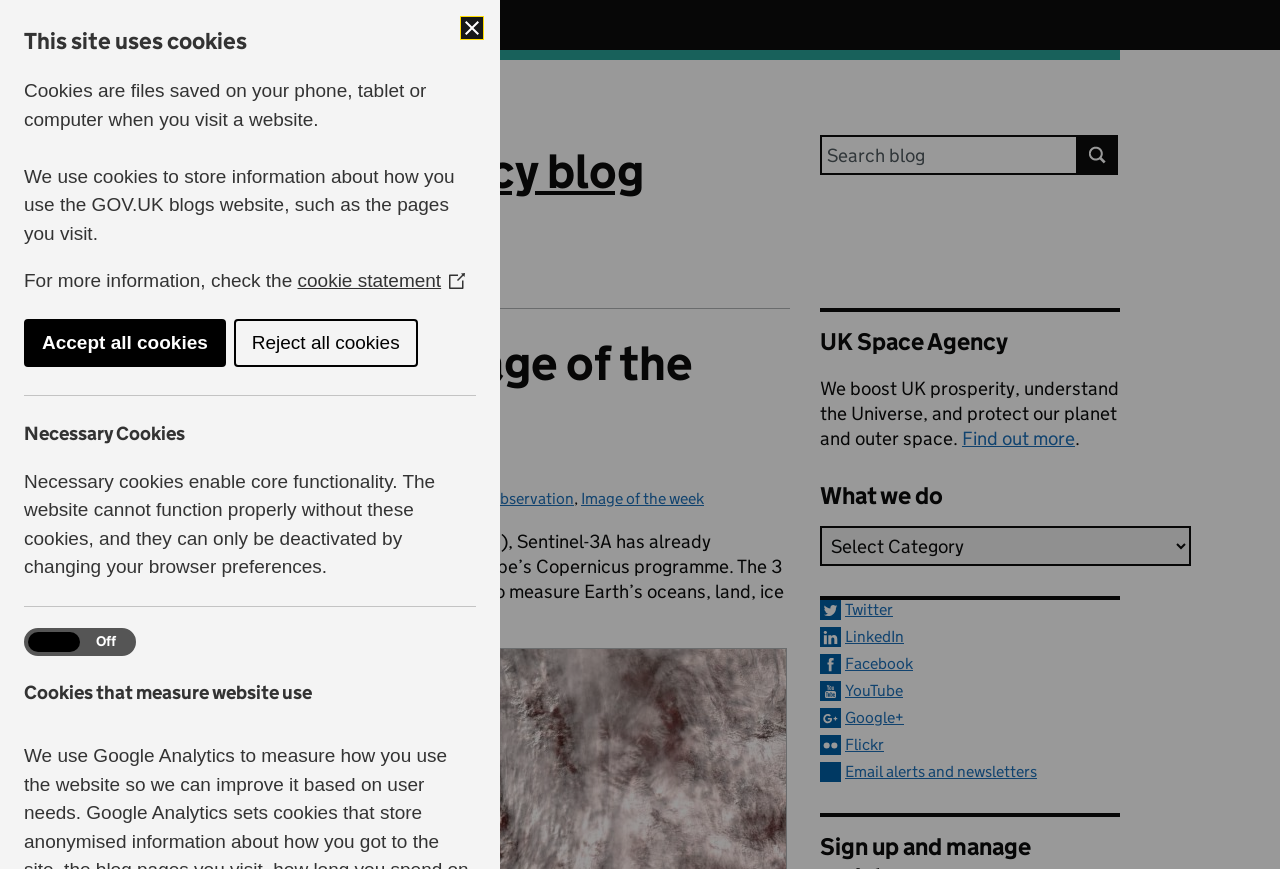What is the purpose of the UK Space Agency?
Please give a detailed and elaborate answer to the question.

I found the answer by looking at the static text element with the text 'We boost UK prosperity, understand the Universe, and protect our planet and outer space.' which describes the purpose of the UK Space Agency.